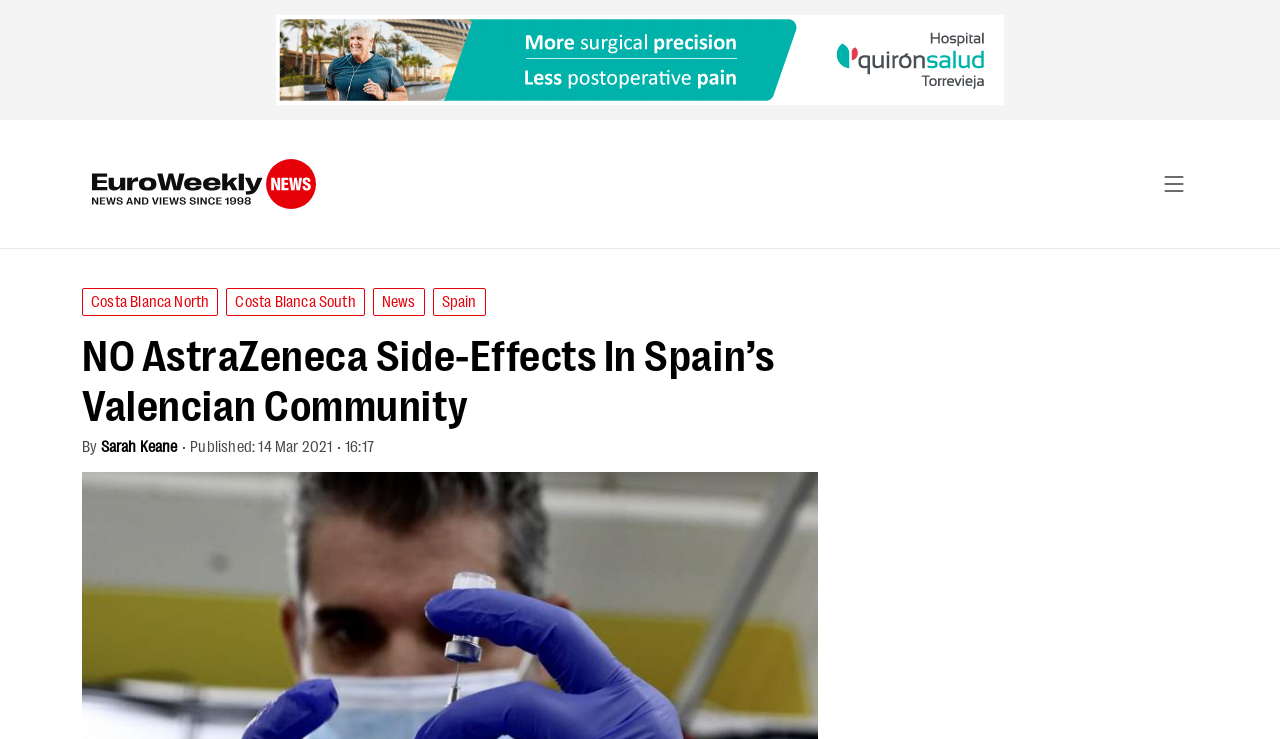What are the categories available on the website?
Please provide a comprehensive answer to the question based on the webpage screenshot.

I found the categories by looking at the links on the top of the webpage, which are 'Costa Blanca North', 'Costa Blanca South', 'News', and 'Spain', indicating that these are the categories available on the website.